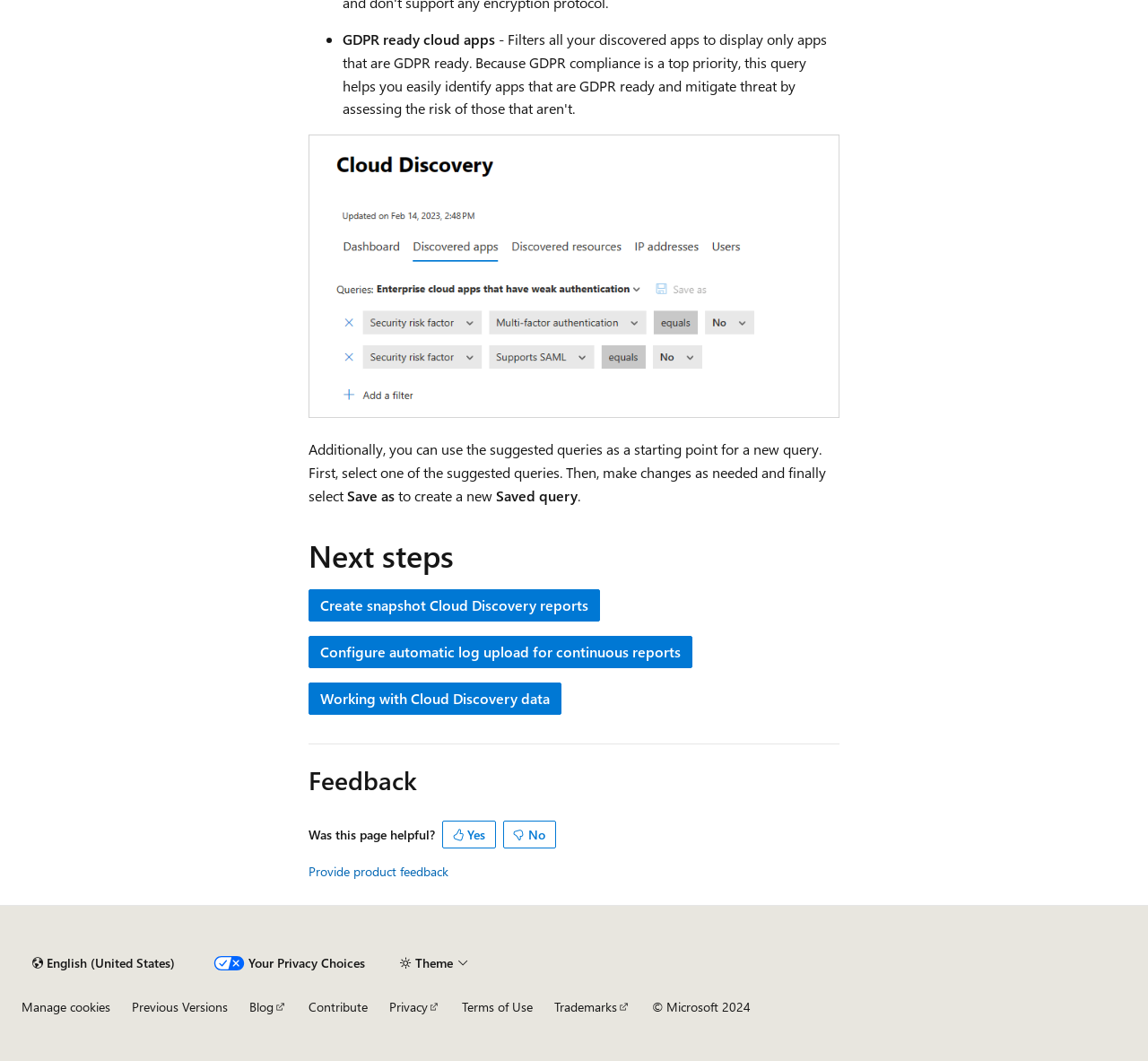Answer in one word or a short phrase: 
How many links are there in the 'Next steps' section?

3